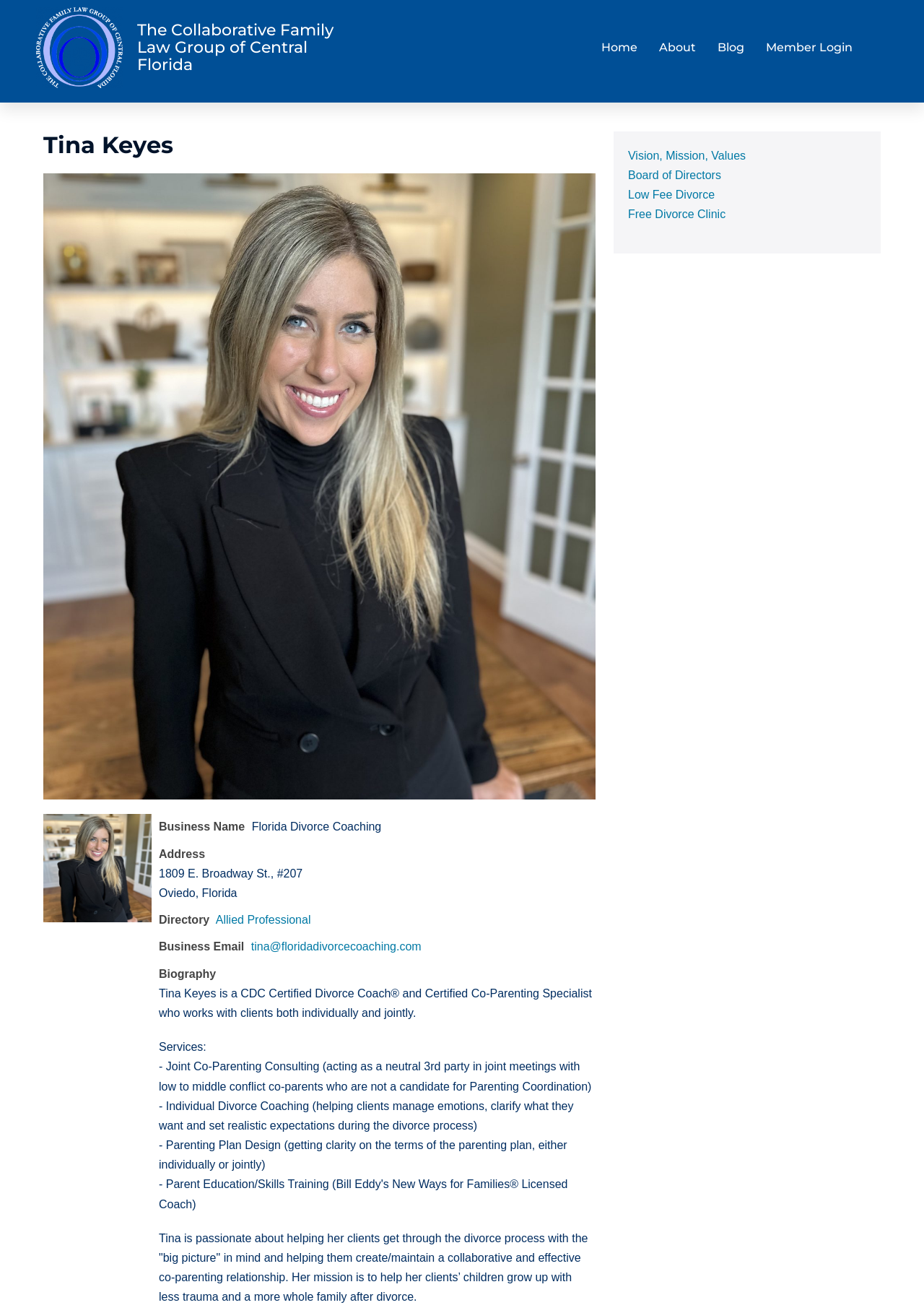Answer this question in one word or a short phrase: What type of clients does Tina Keyes work with?

Low to middle conflict co-parents